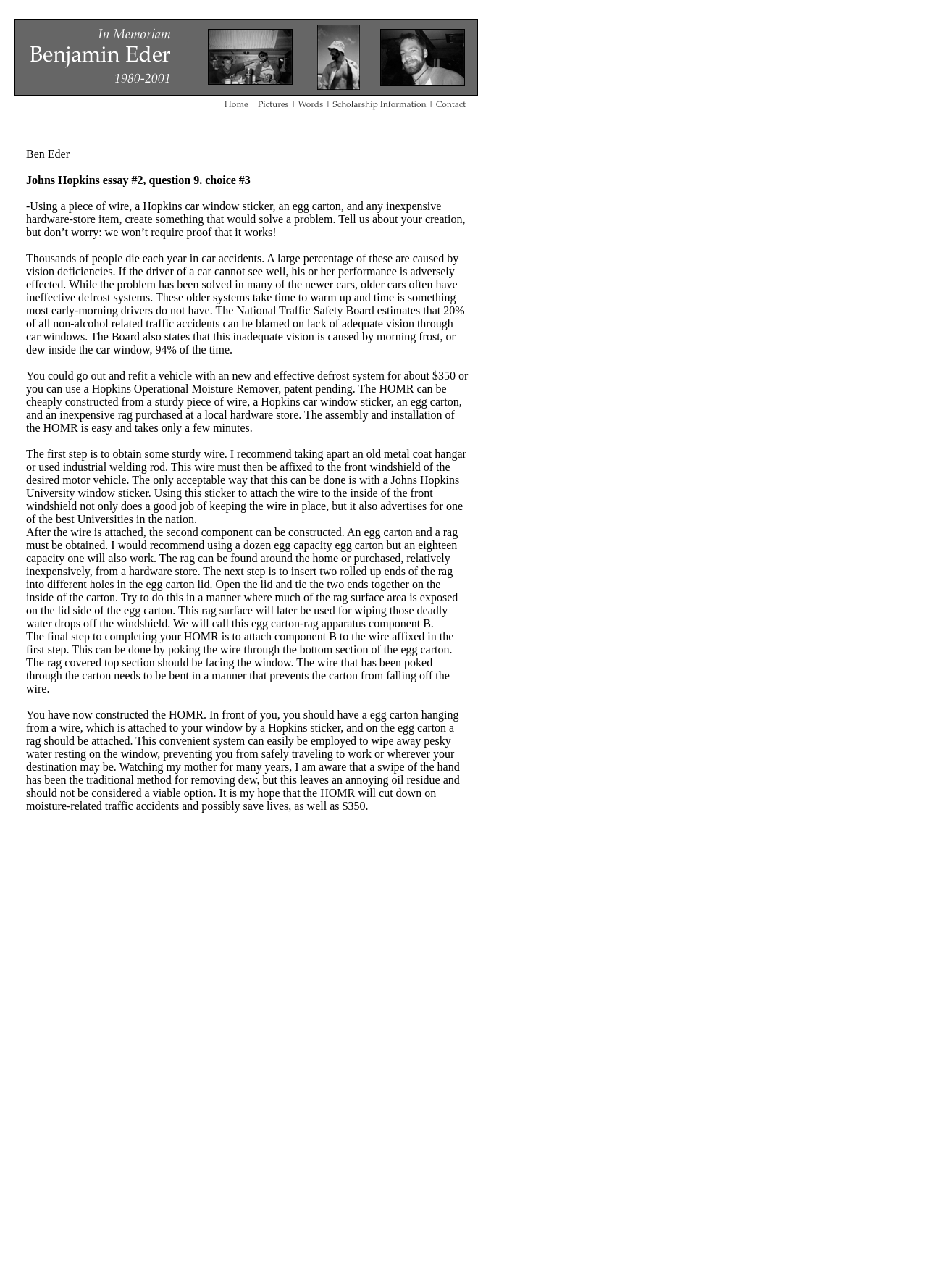Explain the webpage's layout and main content in detail.

This webpage is a tribute to Ben Eder, who passed away in 2001. The page has a simple layout with a table at the top, divided into six cells, each containing a link. Below the table, there is a block of text that describes a creative solution to a problem. The text is divided into six paragraphs.

The first paragraph introduces the problem of vision deficiencies while driving, particularly in older cars with ineffective defrost systems. The second paragraph provides statistics on the number of traffic accidents caused by inadequate vision through car windows.

The third paragraph presents a solution to this problem, which is to use a Hopkins Operational Moisture Remover (HOMR), a device that can be constructed using a piece of wire, a Hopkins car window sticker, an egg carton, and a rag. The assembly and installation of the HOMR are described as easy and quick.

The following paragraphs provide a step-by-step guide on how to construct the HOMR. The first step is to obtain sturdy wire and attach it to the front windshield using a Johns Hopkins University window sticker. The second step is to construct component B, which consists of an egg carton and a rag. The final step is to attach component B to the wire.

The last paragraph describes the completed HOMR, which is a simple yet effective system for wiping away water from the windshield, preventing moisture-related traffic accidents. The author hopes that the HOMR will save lives and reduce the number of accidents caused by inadequate vision.